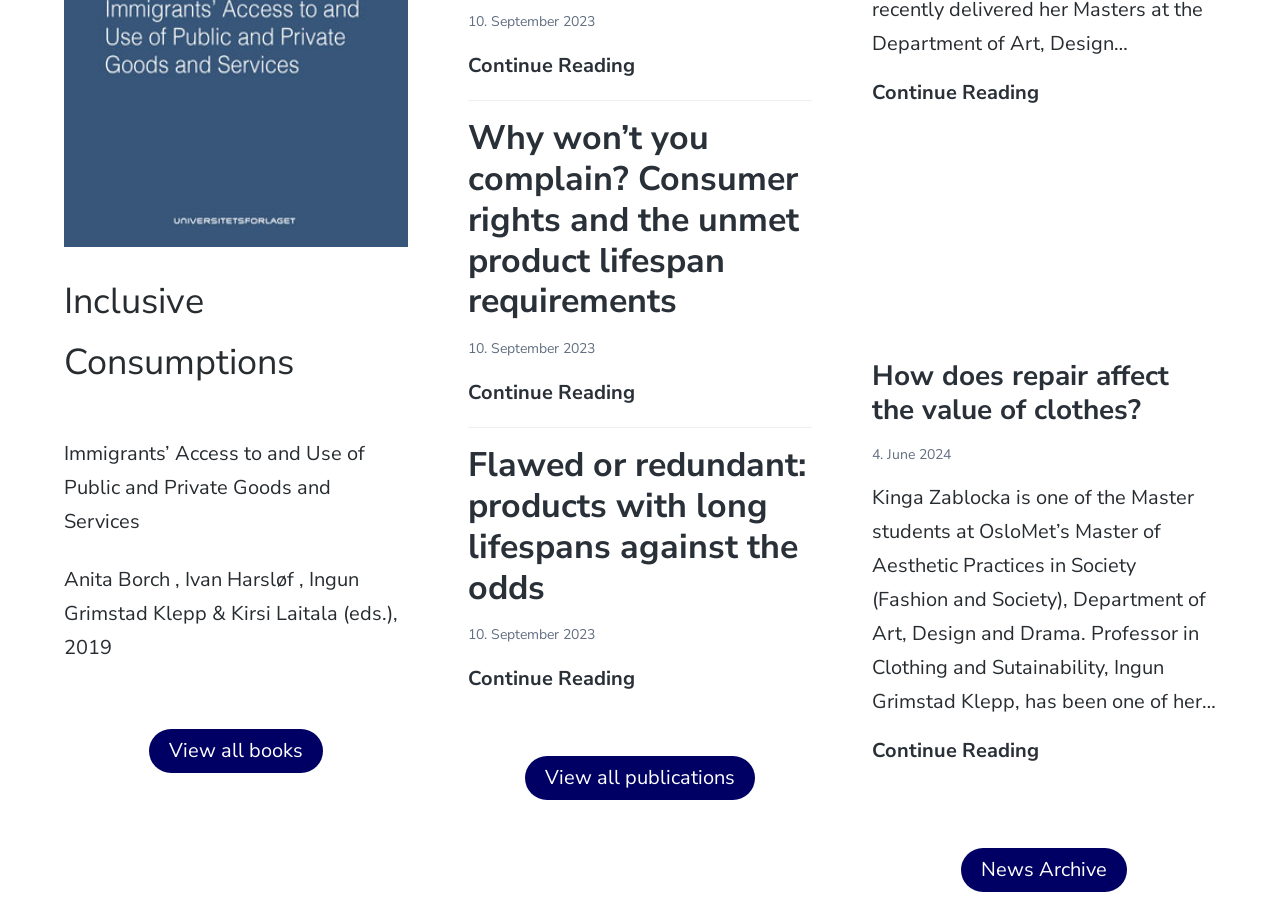Answer the question with a single word or phrase: 
How many articles are on this webpage?

4